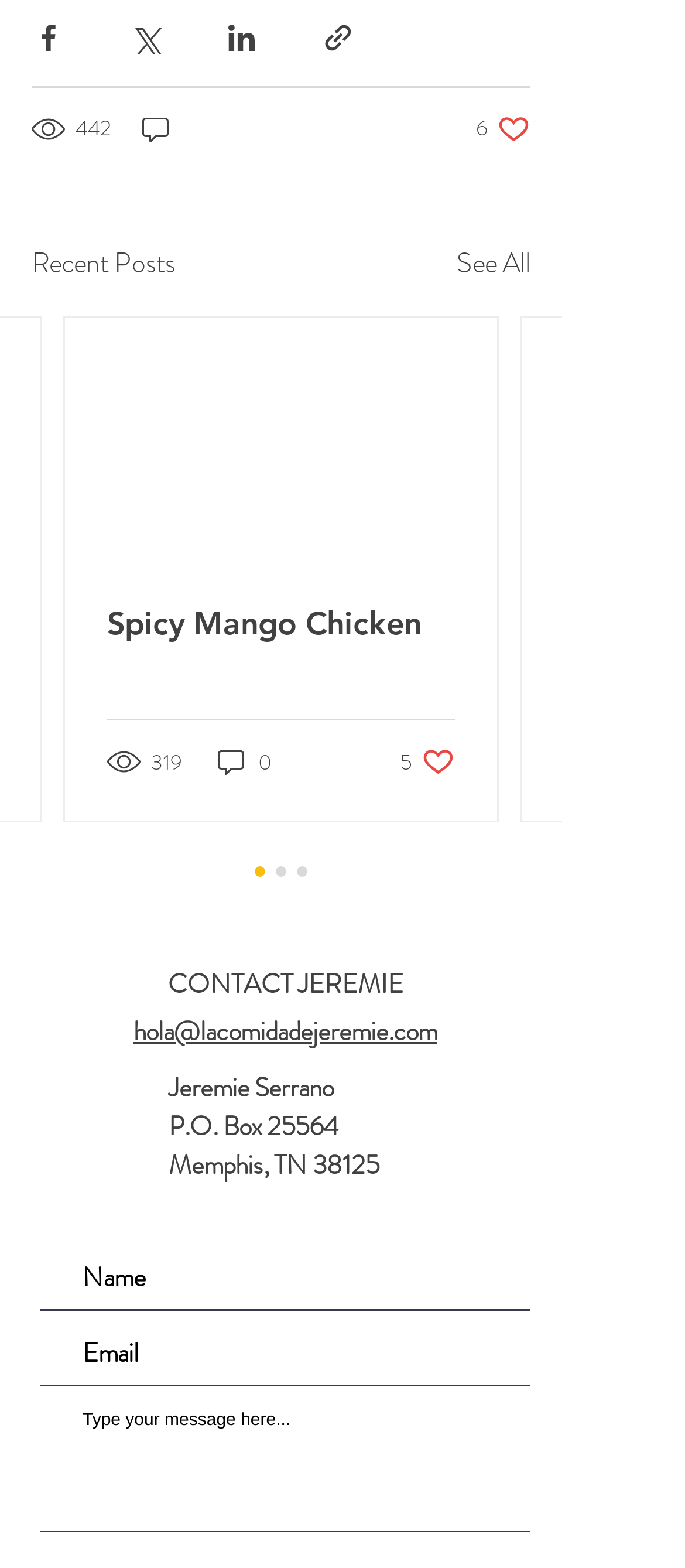Find the bounding box coordinates for the element that must be clicked to complete the instruction: "Contact Jeremie". The coordinates should be four float numbers between 0 and 1, indicated as [left, top, right, bottom].

[0.195, 0.645, 0.638, 0.67]